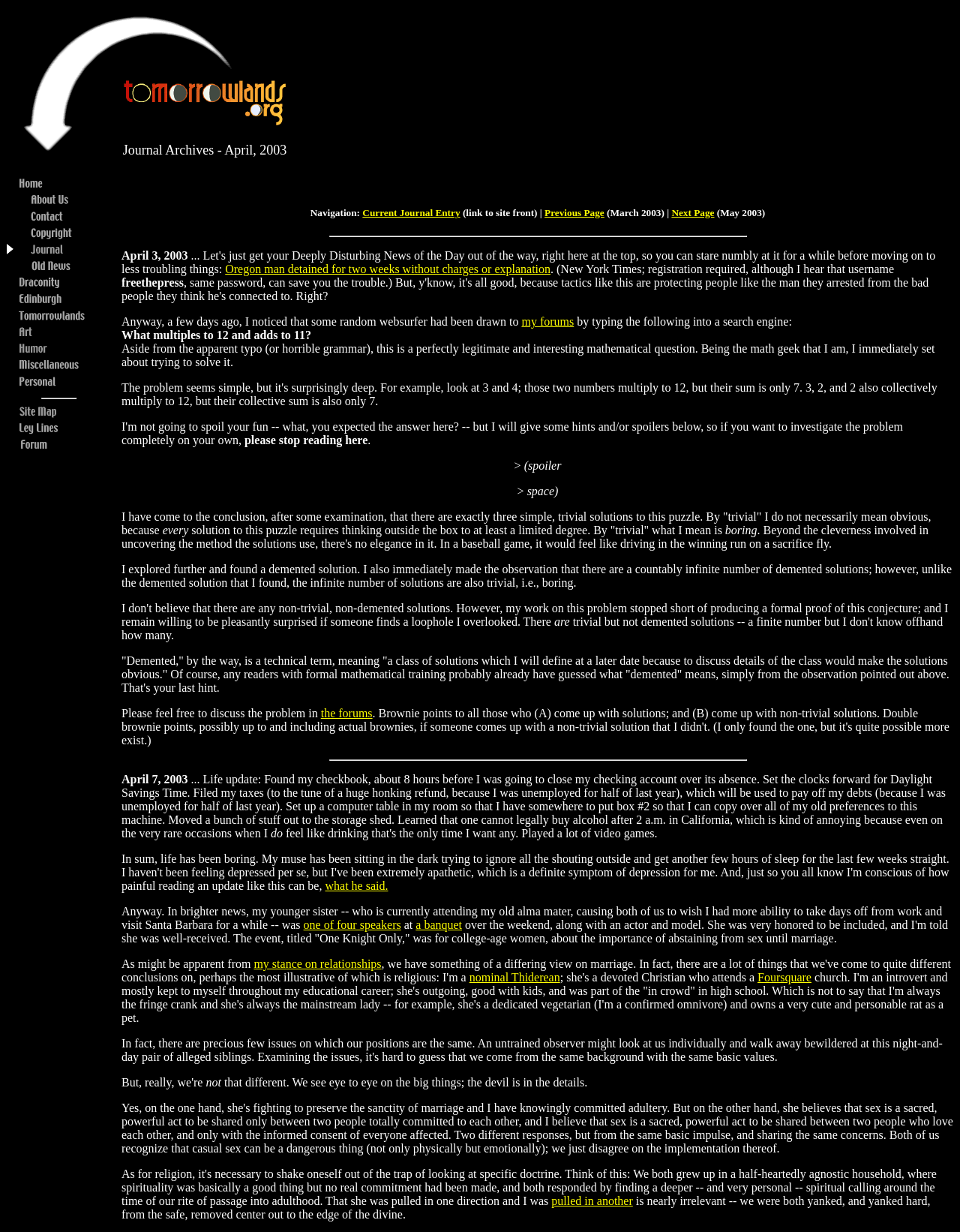Locate the bounding box coordinates of the clickable region to complete the following instruction: "Visit the previous page."

[0.567, 0.168, 0.63, 0.177]